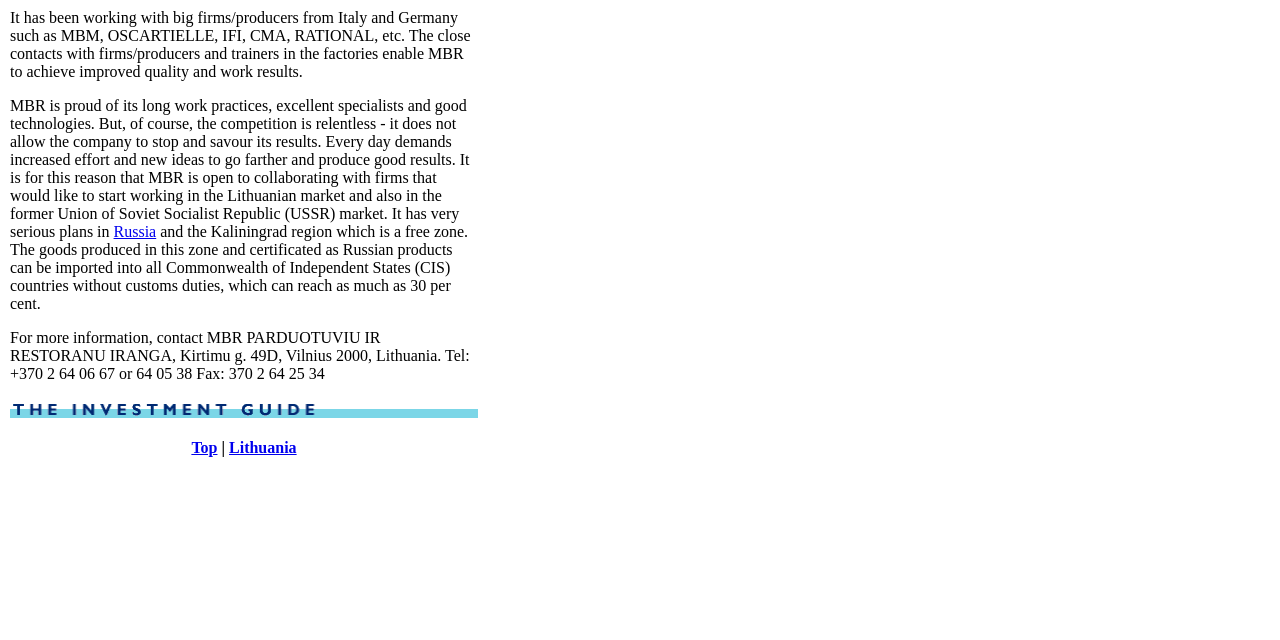Using the provided element description "Lithuania", determine the bounding box coordinates of the UI element.

[0.179, 0.686, 0.232, 0.712]